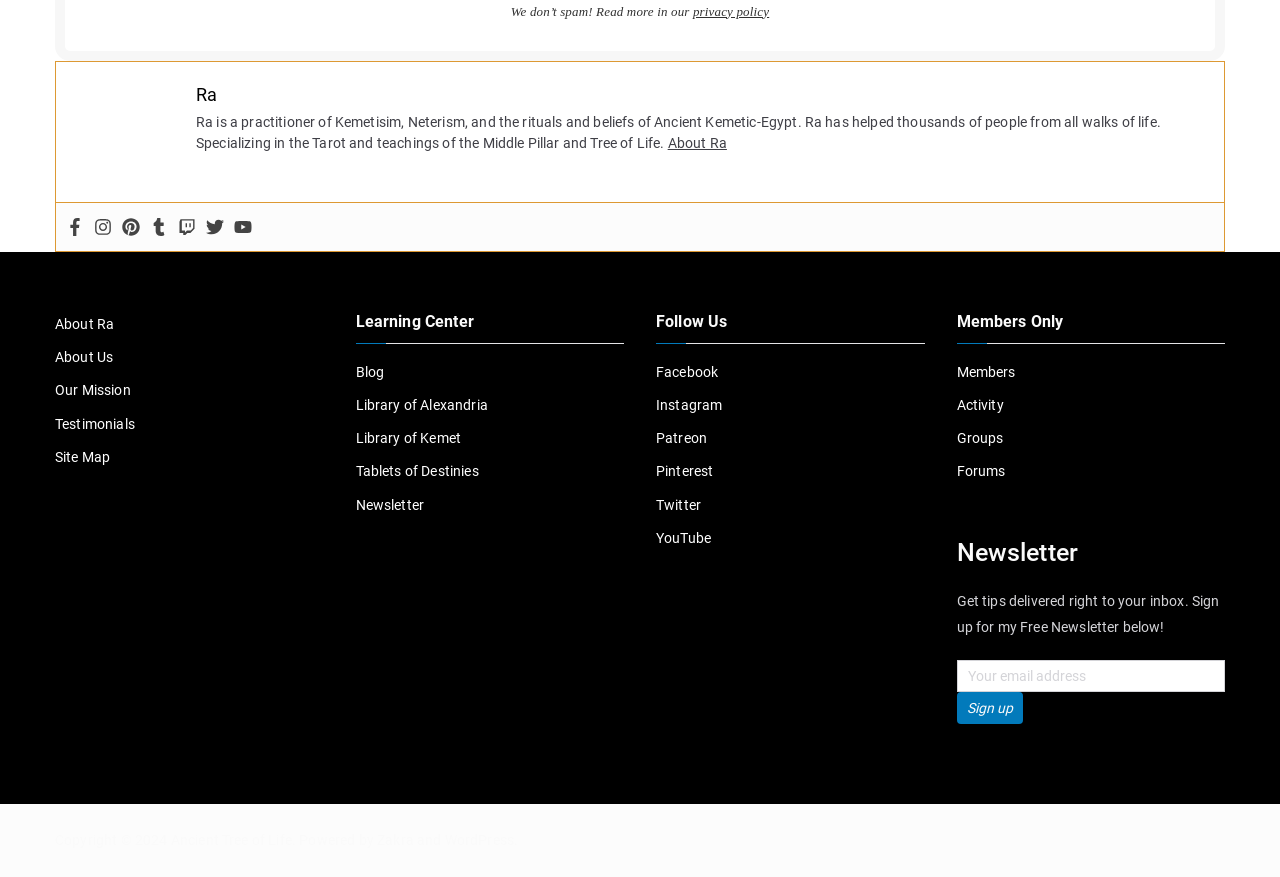Highlight the bounding box coordinates of the element you need to click to perform the following instruction: "Visit the About Us page."

[0.043, 0.394, 0.253, 0.422]